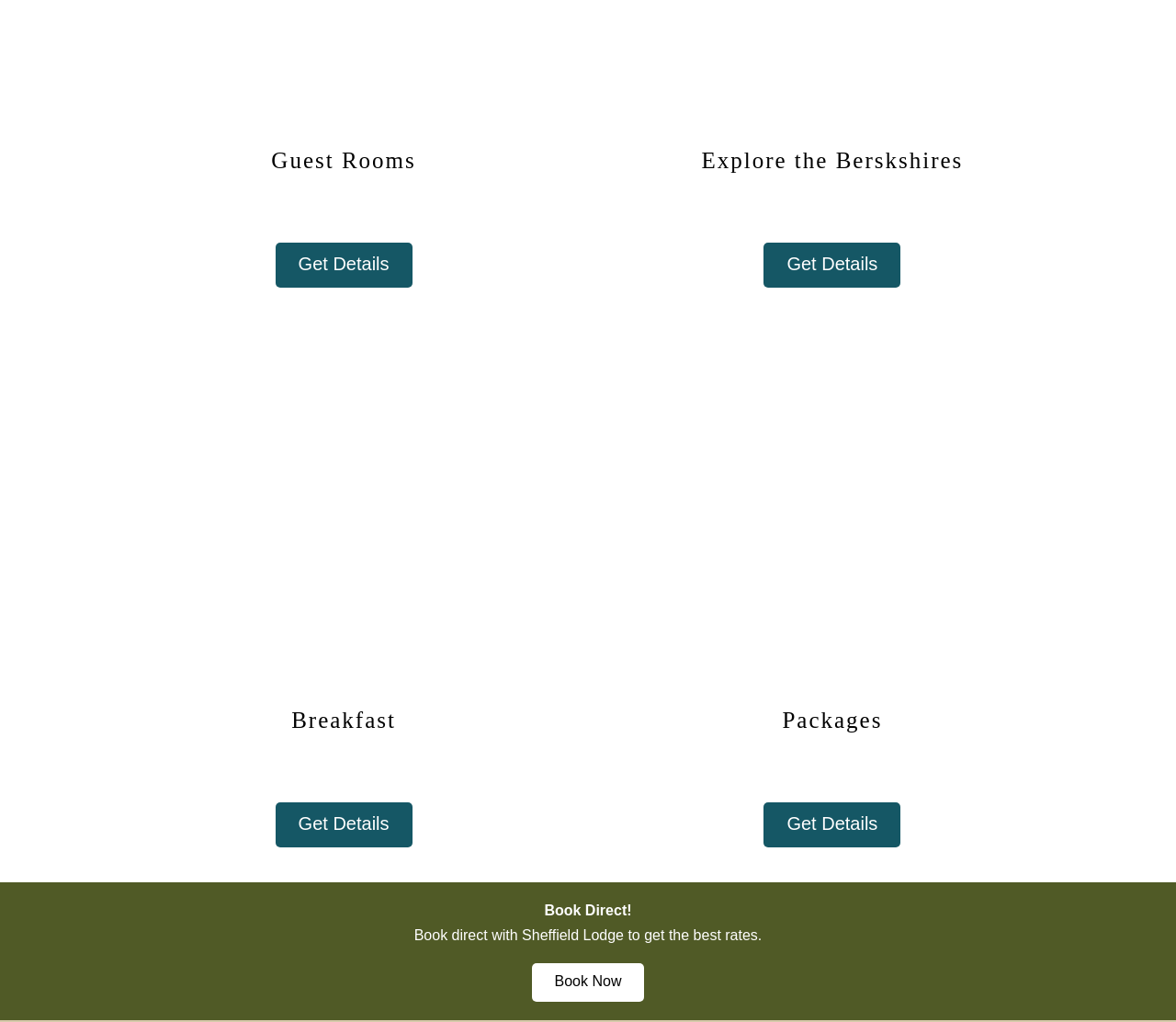What is the topic of the paragraph on the right?
Based on the image, respond with a single word or phrase.

Packages